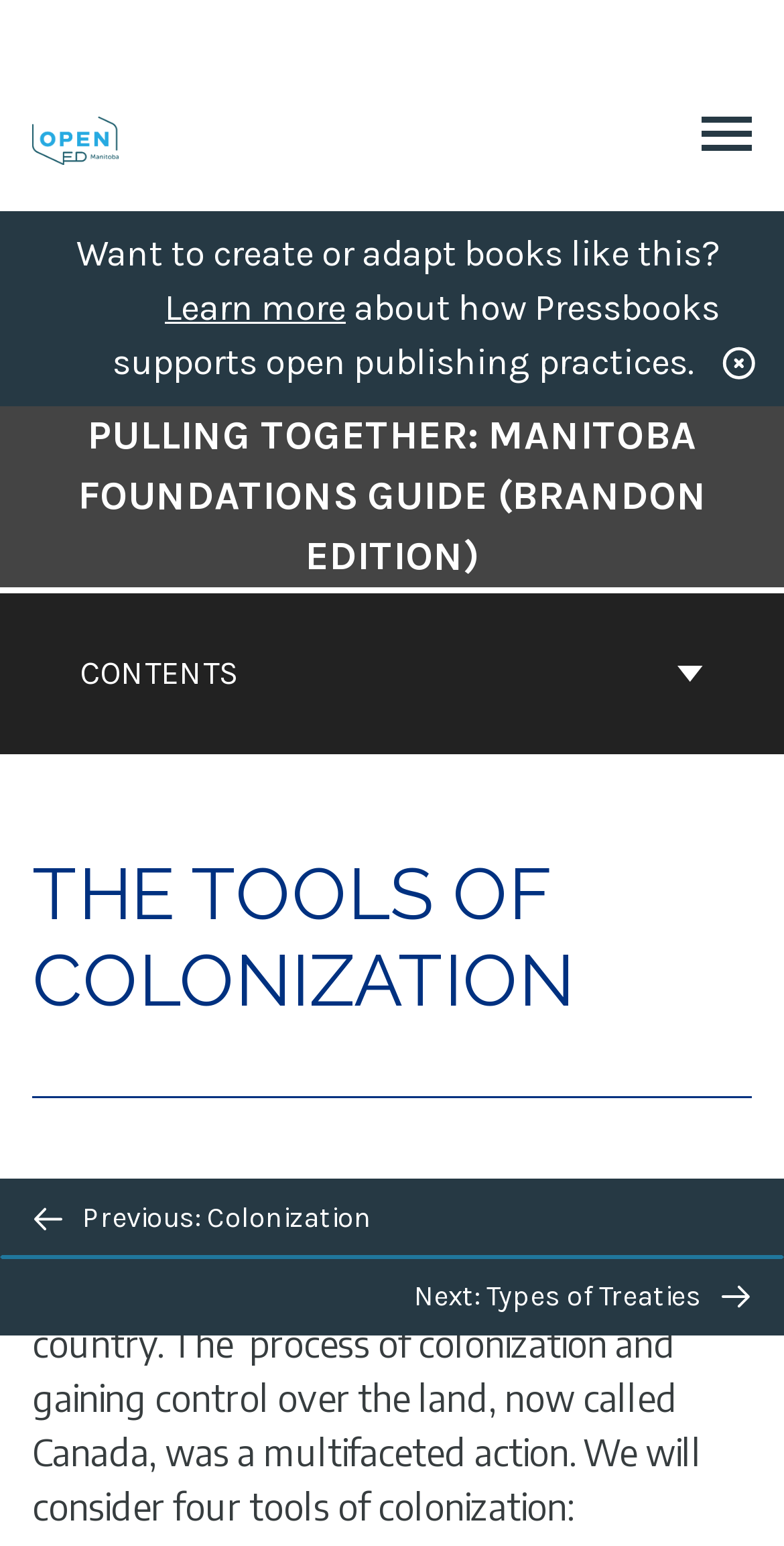Please answer the following question using a single word or phrase: 
What is the next topic after 'Colonization'?

Types of Treaties